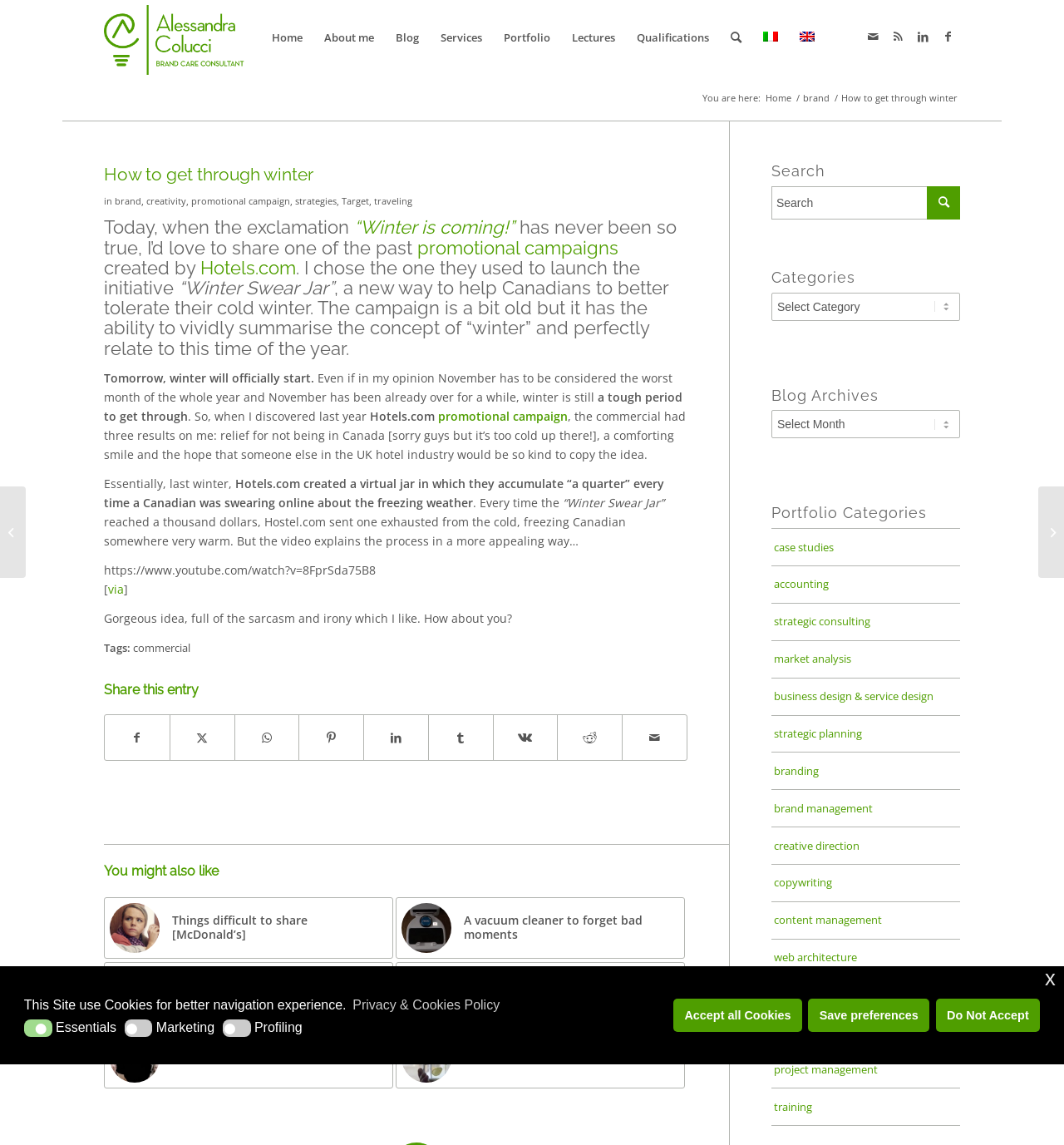What is the main heading displayed on the webpage? Please provide the text.

How to get through winter